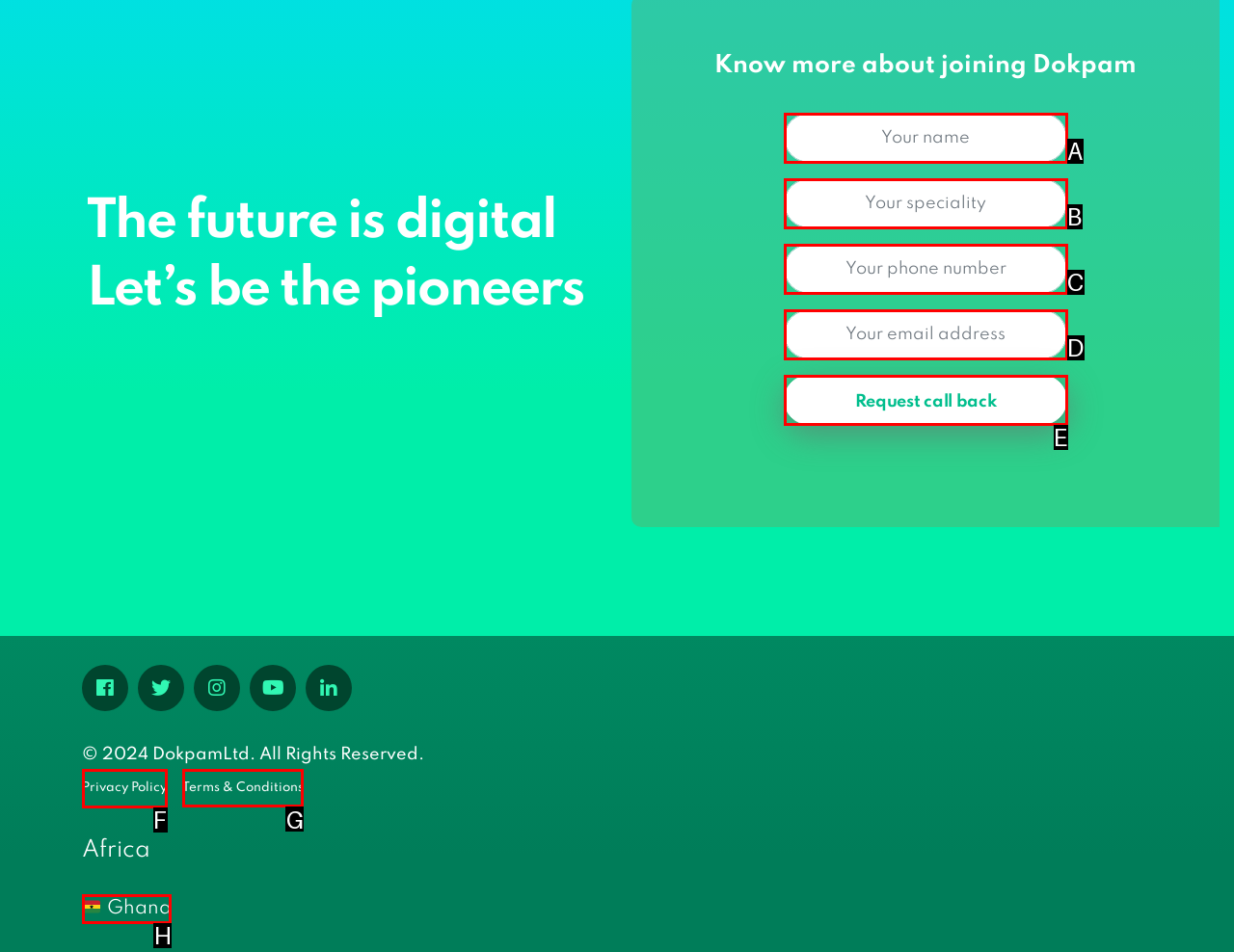To execute the task: Click the 'Terms & Conditions' link, which one of the highlighted HTML elements should be clicked? Answer with the option's letter from the choices provided.

G